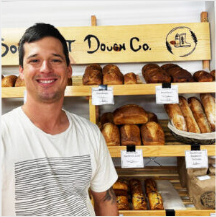Please give a succinct answer to the question in one word or phrase:
What type of products are on display?

Breads and artisan rolls